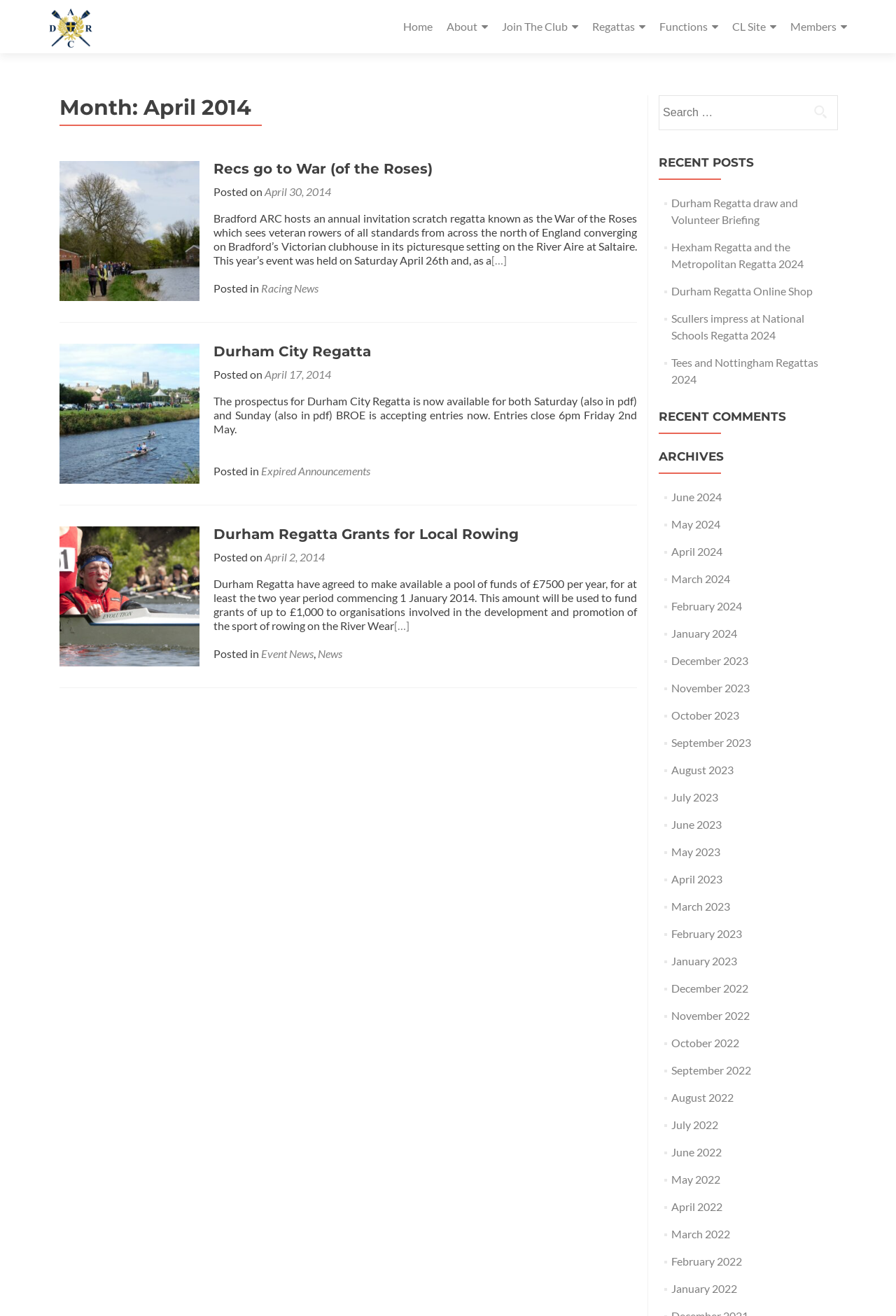How many recent posts are listed on the webpage?
Refer to the image and give a detailed answer to the query.

The webpage has a section titled 'RECENT POSTS', which lists five links to recent posts. These links are likely to articles or news stories related to the rowing club or its activities.